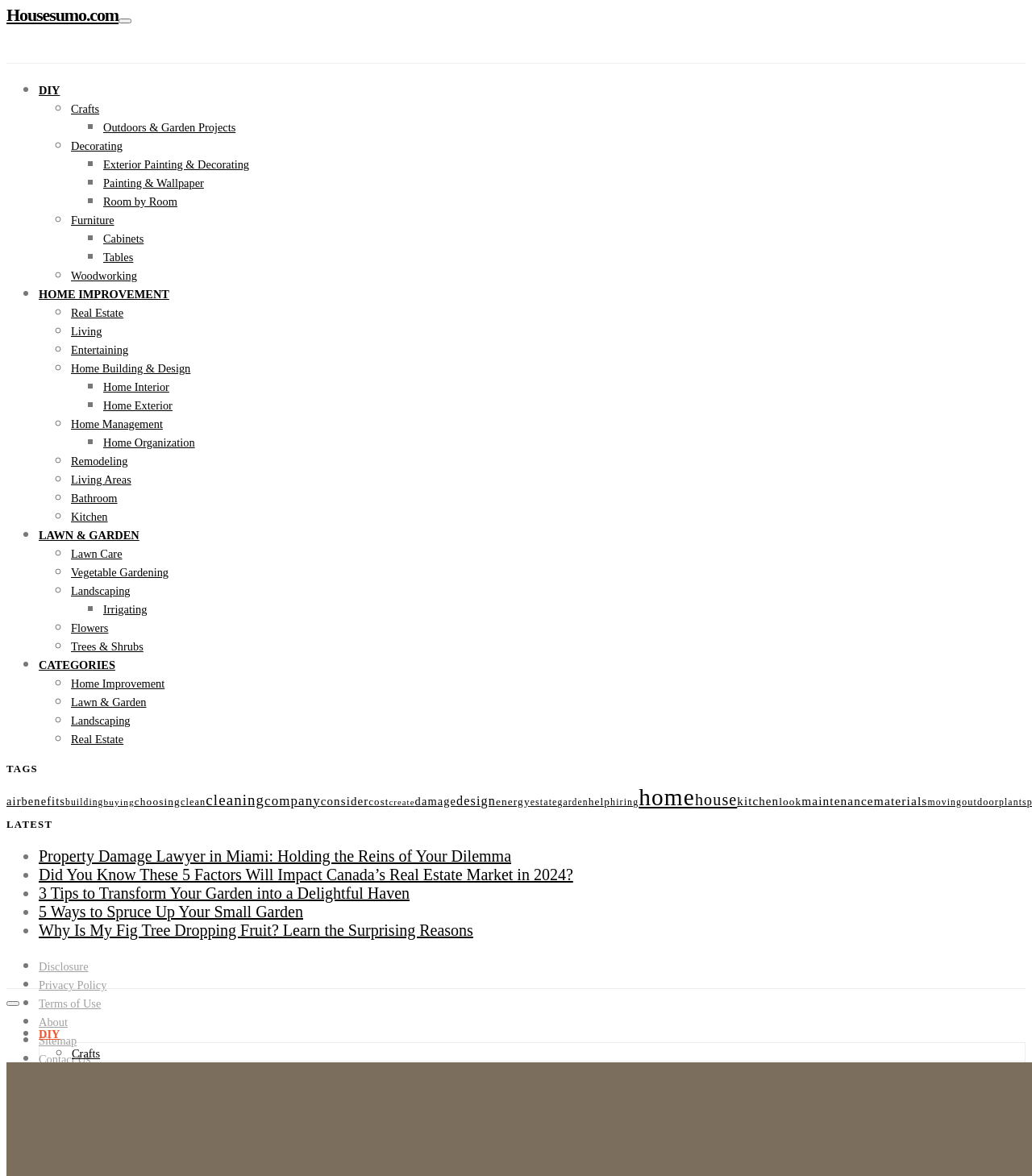What is the last link listed under 'LAWN & GARDEN'?
Answer the question with as much detail as you can, using the image as a reference.

The last link listed under the category 'LAWN & GARDEN' is 'Trees & Shrubs', which is located at the bottom of the webpage and has a bounding box coordinate of [0.062, 0.539, 0.133, 0.55].